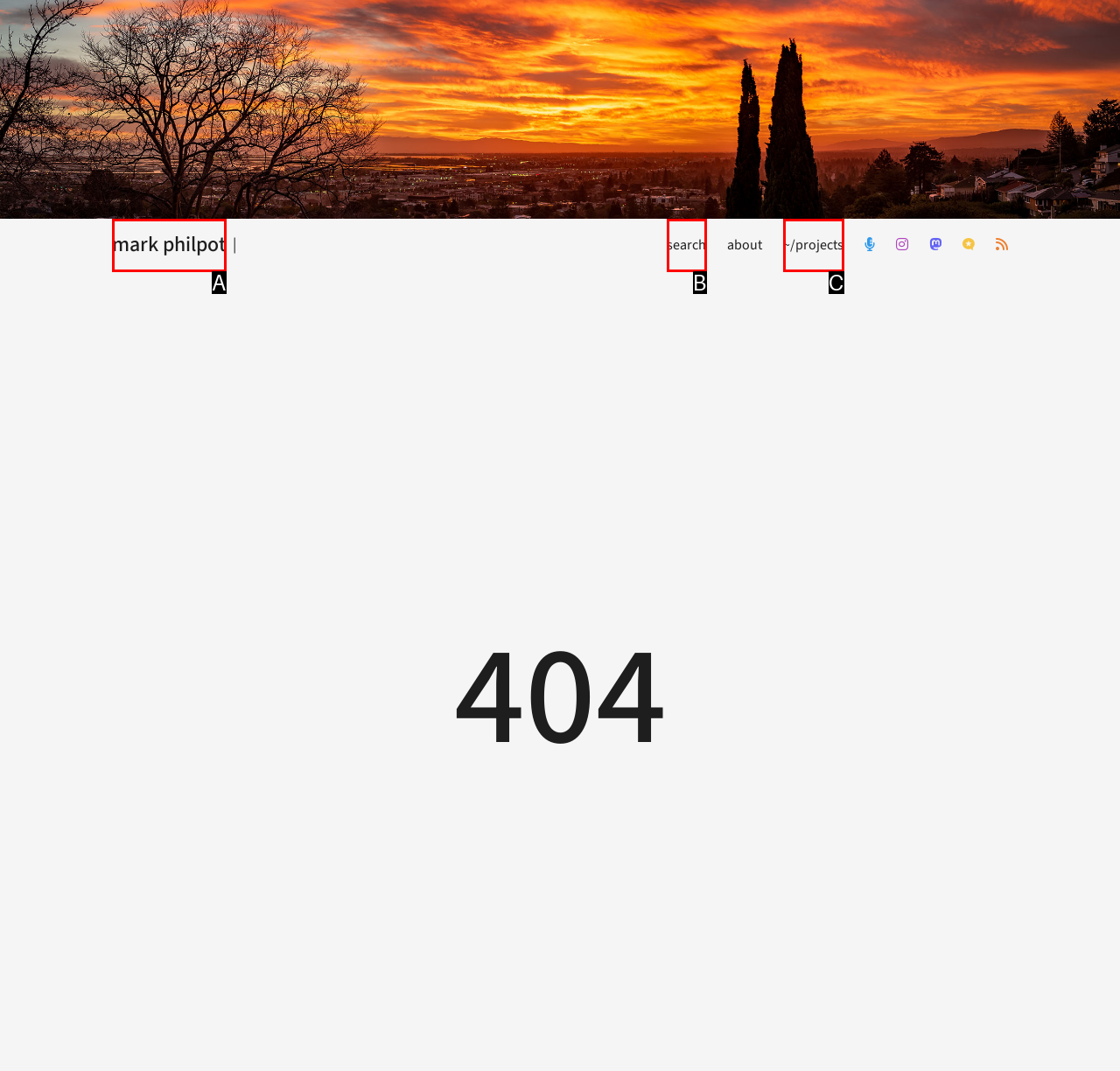Please determine which option aligns with the description: mark philpot. Respond with the option’s letter directly from the available choices.

A